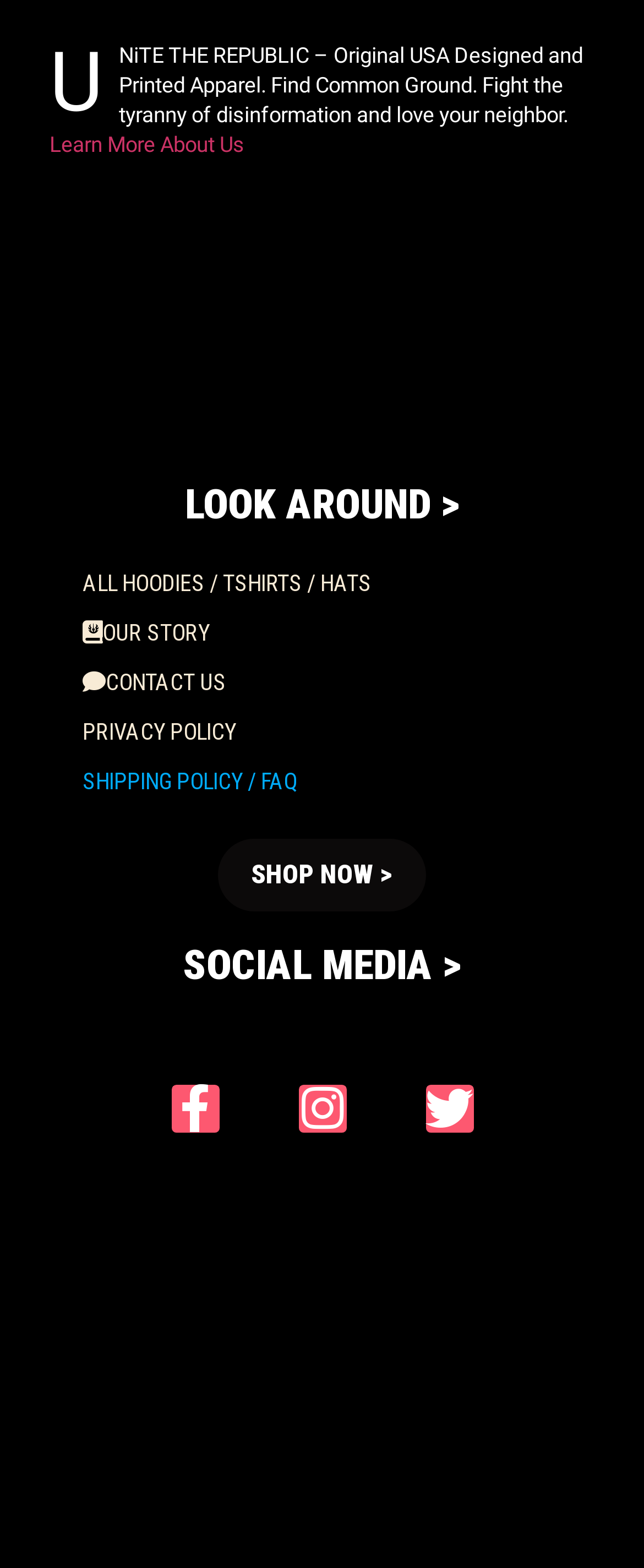Identify the bounding box for the described UI element: "Shop Now >".

[0.338, 0.535, 0.662, 0.581]